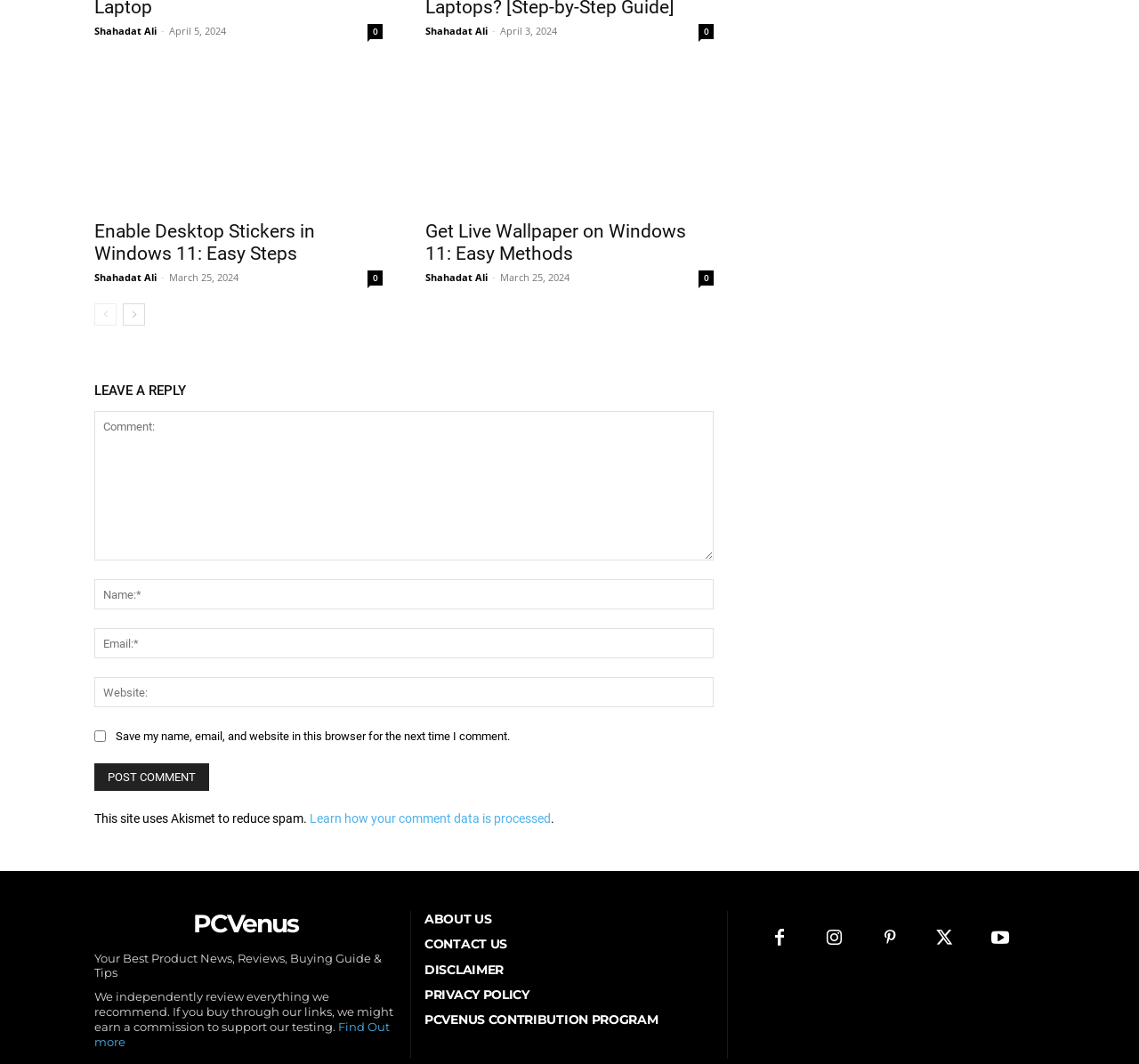What is the name of the website?
Use the information from the image to give a detailed answer to the question.

The website's name can be found at the top of the page, which is 'PCVenus'. This is also mentioned in the website's tagline as 'Your Best Product News, Reviews, Buying Guide & Tips'.